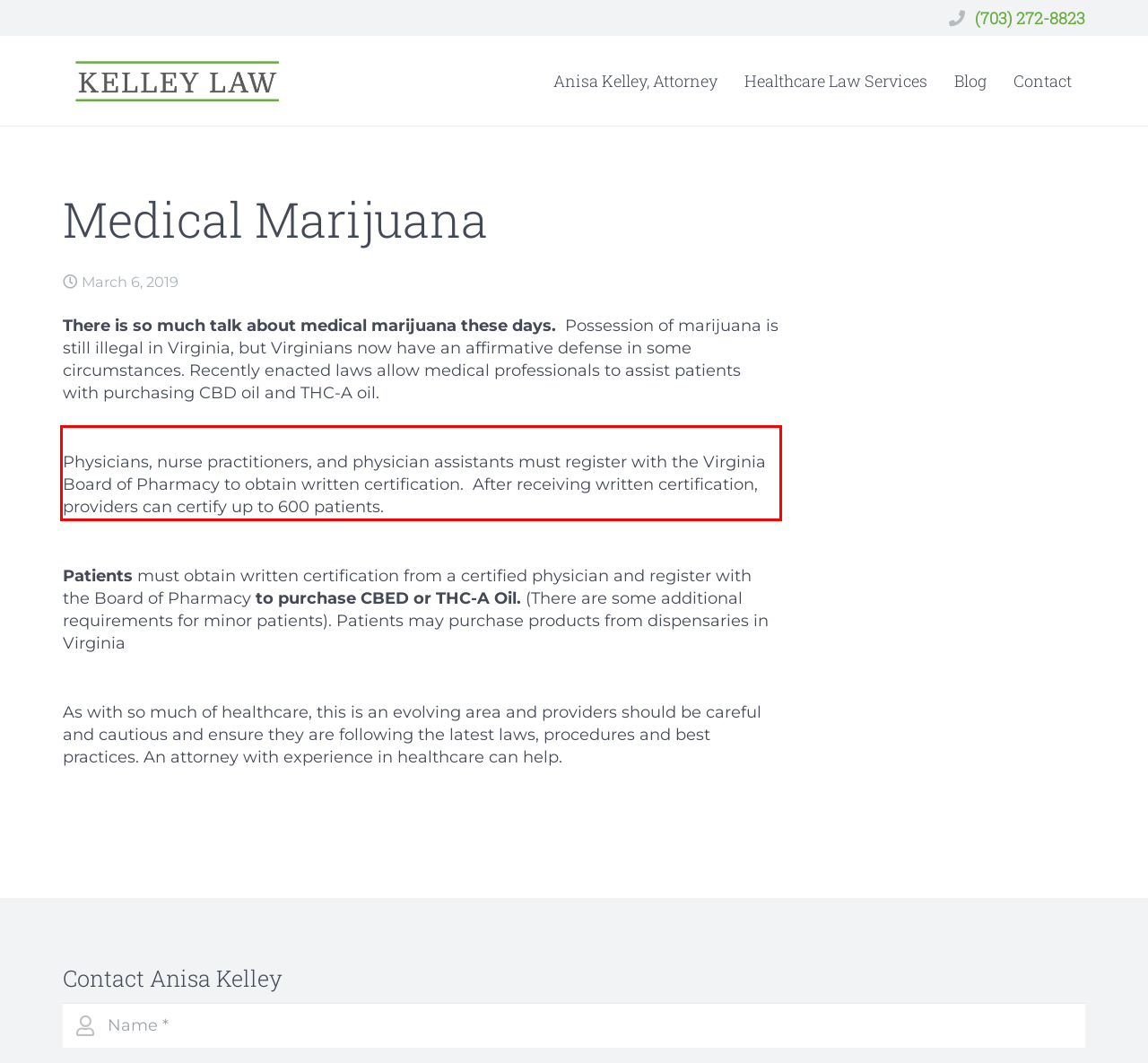You are given a screenshot showing a webpage with a red bounding box. Perform OCR to capture the text within the red bounding box.

Physicians, nurse practitioners, and physician assistants must register with the Virginia Board of Pharmacy to obtain written certification. After receiving written certification, providers can certify up to 600 patients.